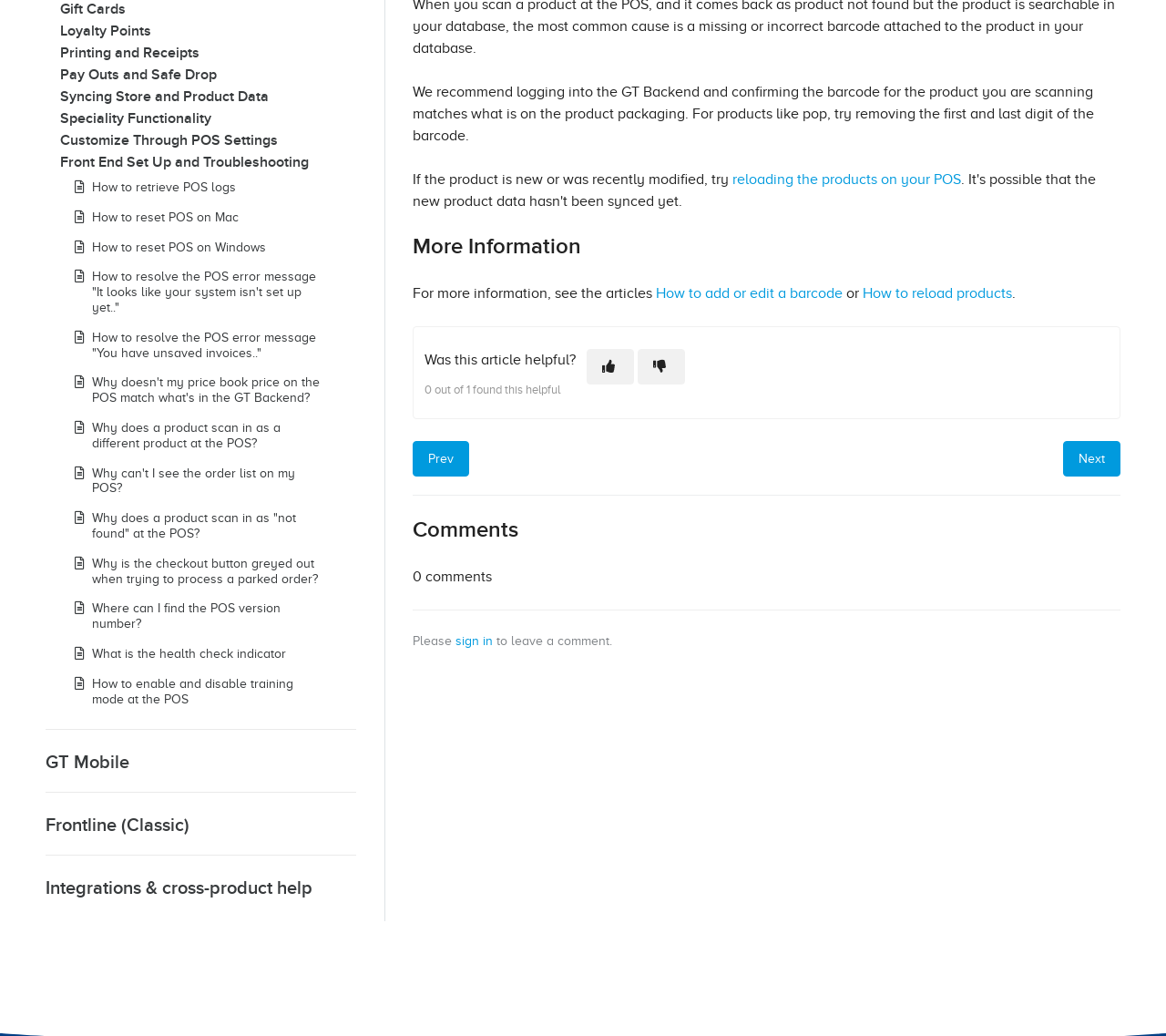Determine the bounding box for the UI element described here: "Customize Through POS Settings".

[0.052, 0.12, 0.238, 0.151]